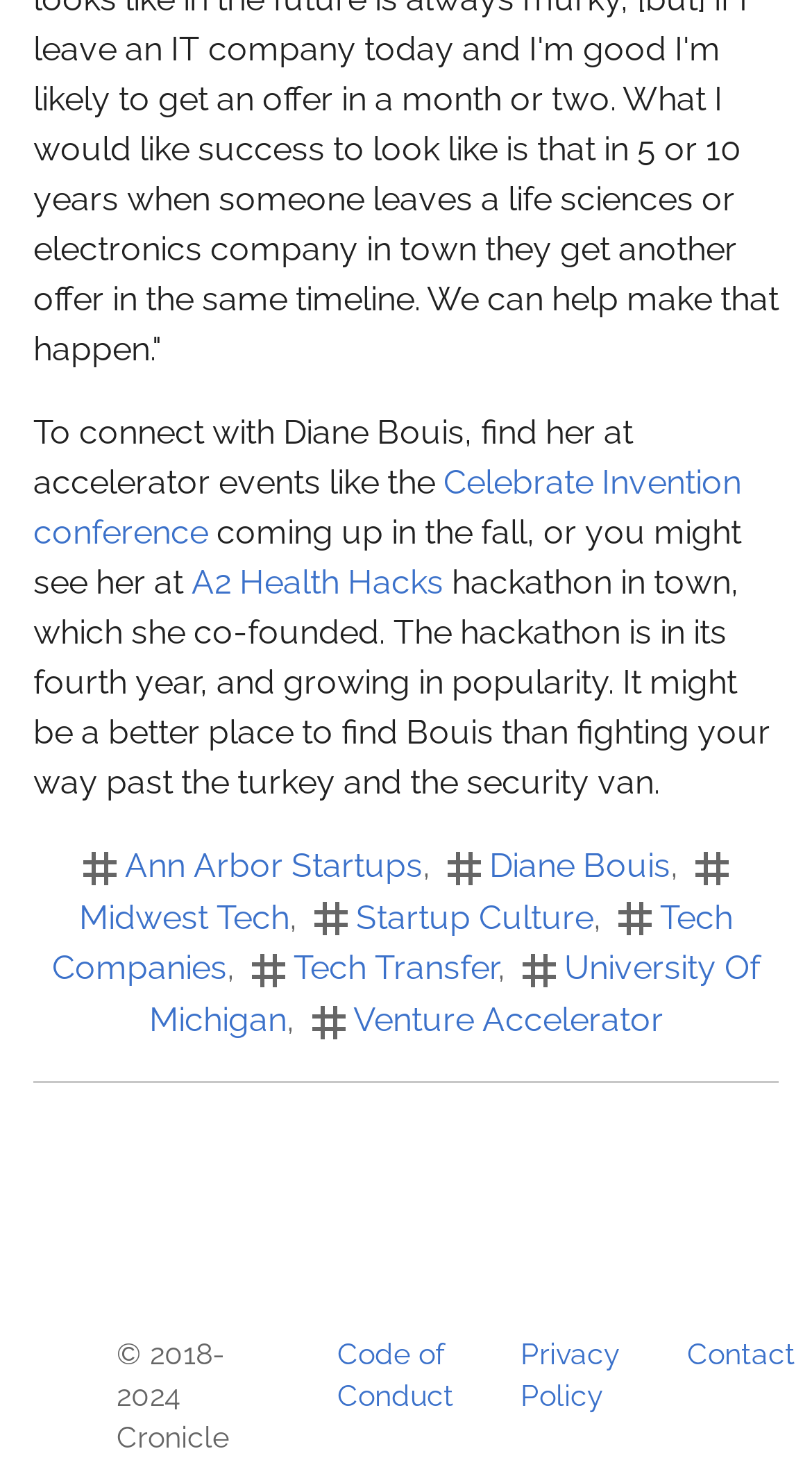Using floating point numbers between 0 and 1, provide the bounding box coordinates in the format (top-left x, top-left y, bottom-right x, bottom-right y). Locate the UI element described here: Contact

[0.846, 0.917, 0.979, 0.94]